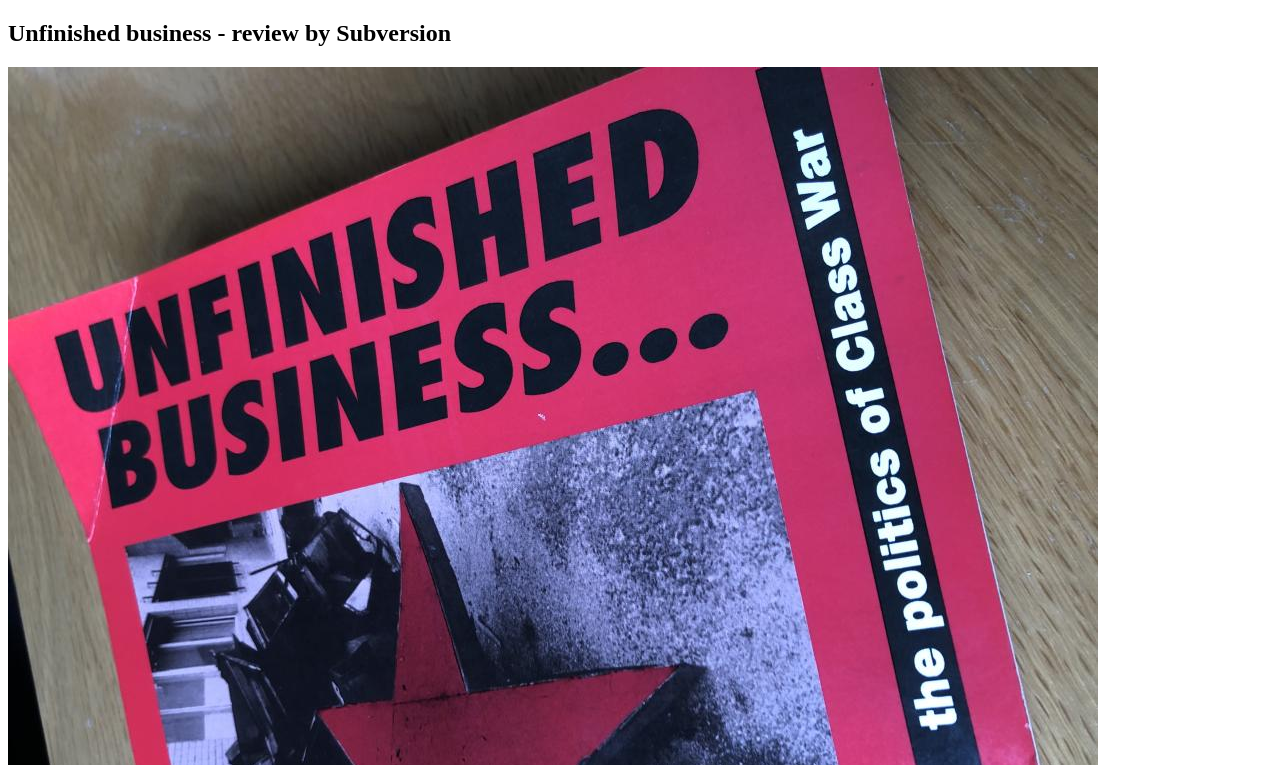Identify the text that serves as the heading for the webpage and generate it.

Unfinished business - review by Subversion